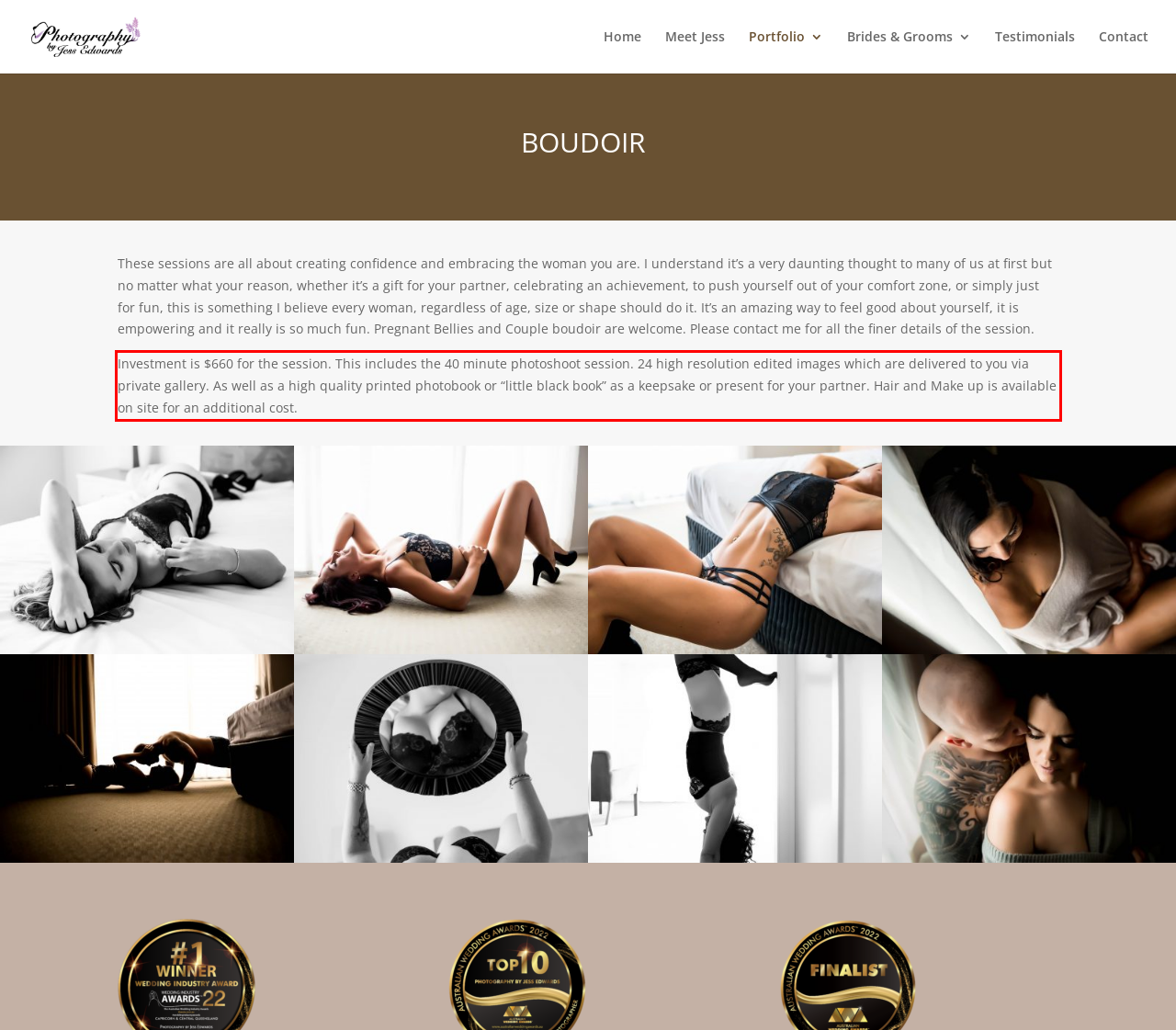You have a screenshot with a red rectangle around a UI element. Recognize and extract the text within this red bounding box using OCR.

Investment is $660 for the session. This includes the 40 minute photoshoot session. 24 high resolution edited images which are delivered to you via private gallery. As well as a high quality printed photobook or “little black book” as a keepsake or present for your partner. Hair and Make up is available on site for an additional cost.